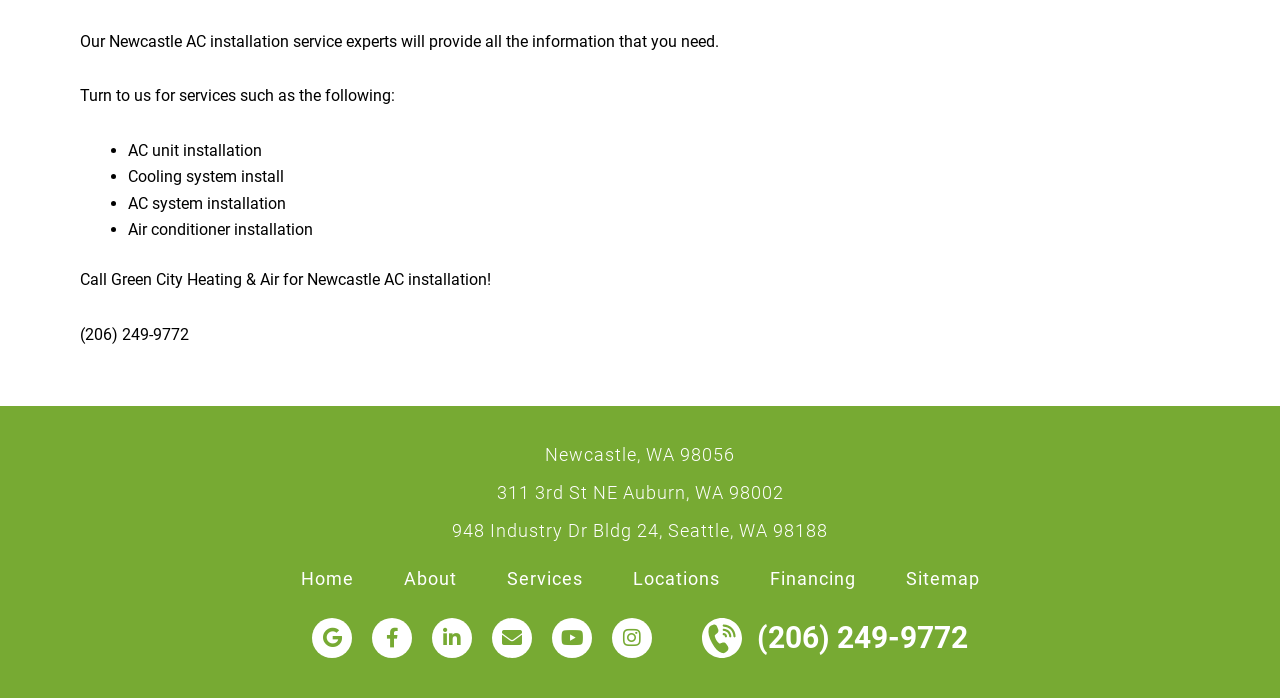Please provide a brief answer to the question using only one word or phrase: 
What is the phone number to call for Newcastle AC installation?

(206) 249-9772